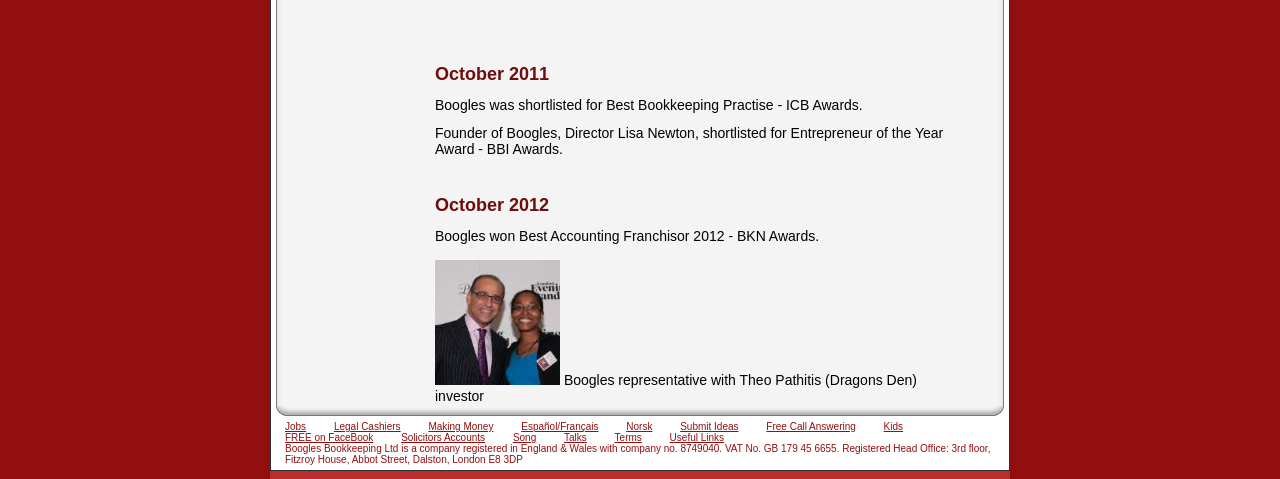Determine the bounding box coordinates of the element that should be clicked to execute the following command: "View Legal Cashiers".

[0.261, 0.879, 0.313, 0.902]